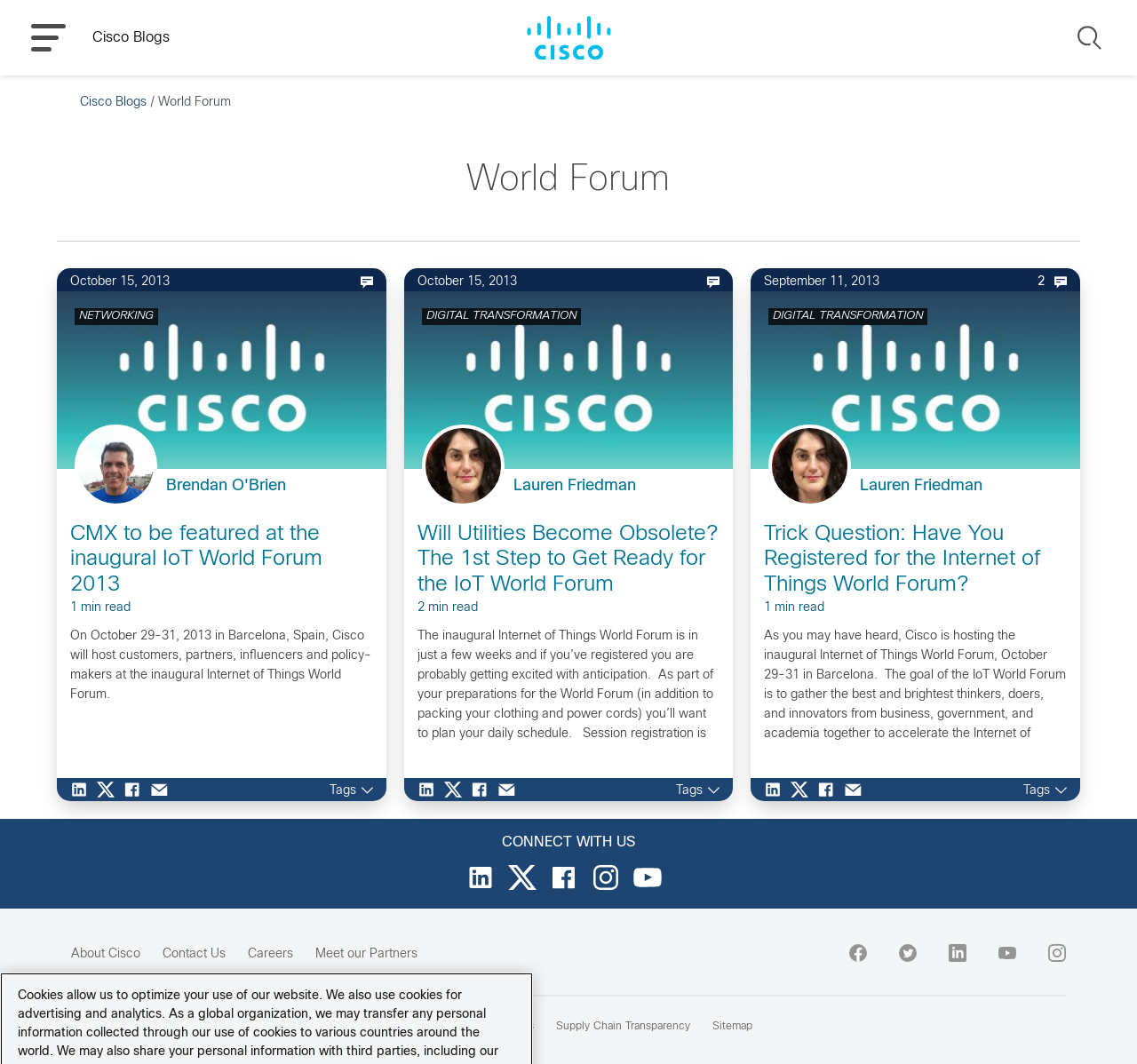What is the name of the forum?
Using the visual information, answer the question in a single word or phrase.

World Forum